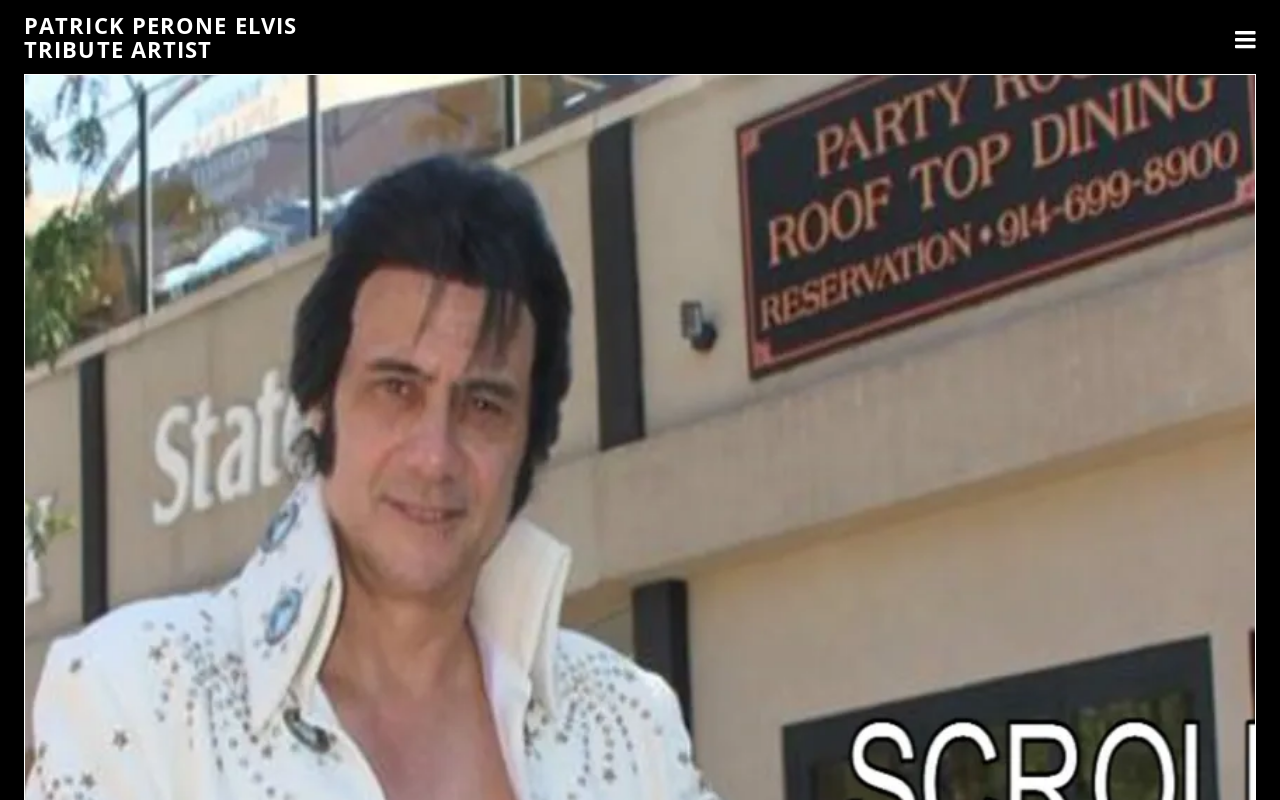Extract the main heading from the webpage content.

PATRICK PERONE ELVIS TRIBUTE ARTIST